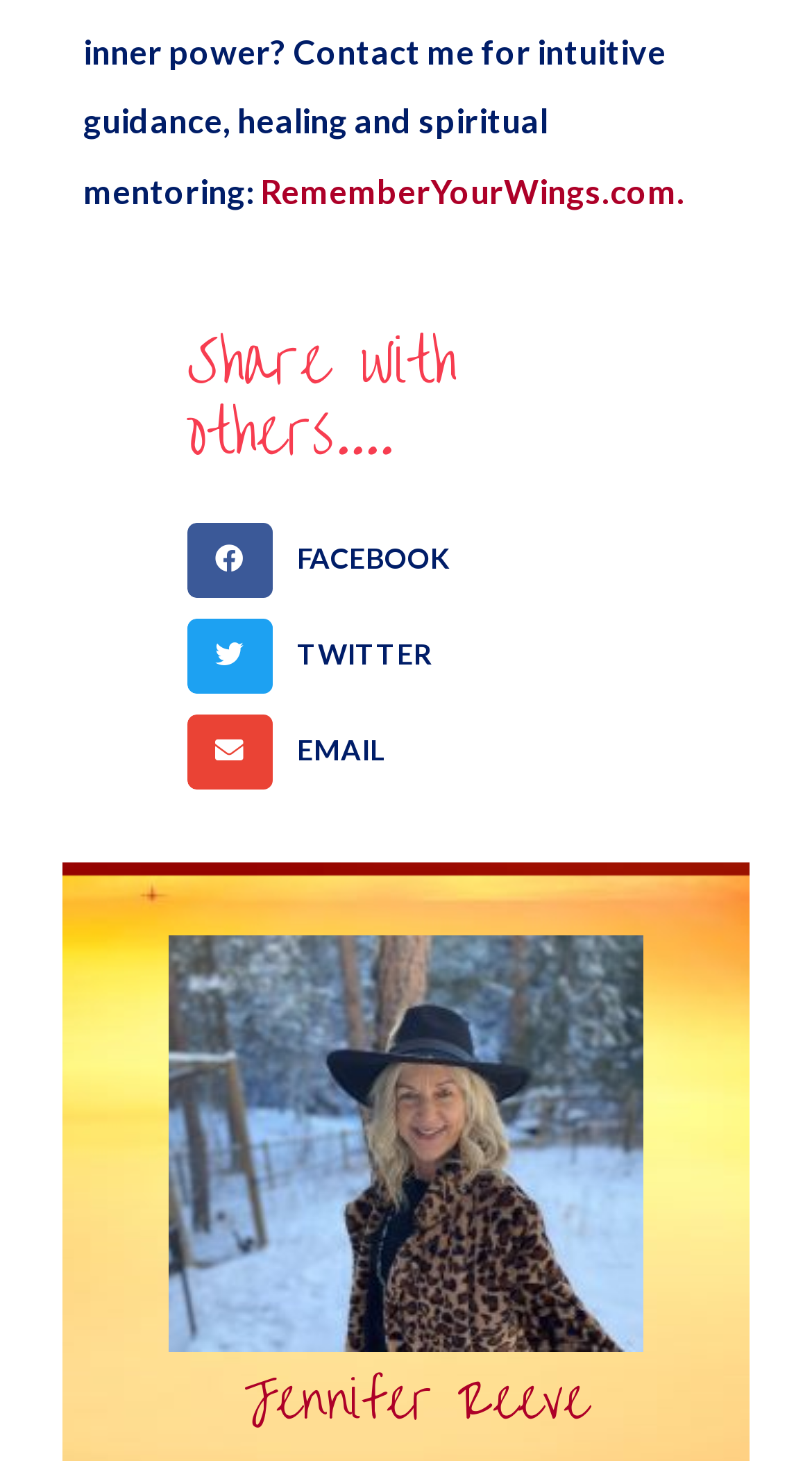Respond to the question below with a single word or phrase: What is the purpose of the buttons?

Share with others